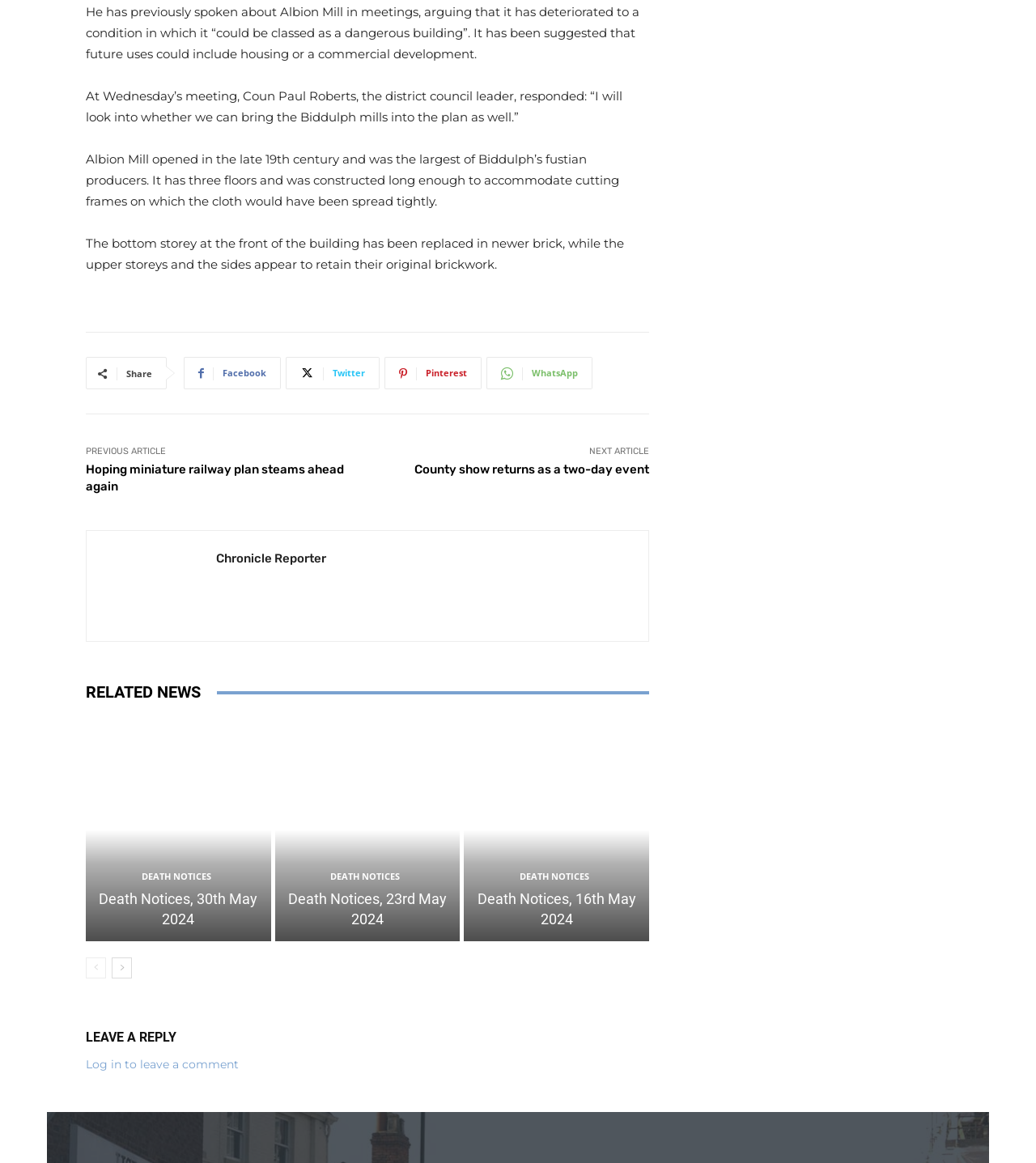Identify the bounding box coordinates of the element to click to follow this instruction: 'Click the HOME link'. Ensure the coordinates are four float values between 0 and 1, provided as [left, top, right, bottom].

None